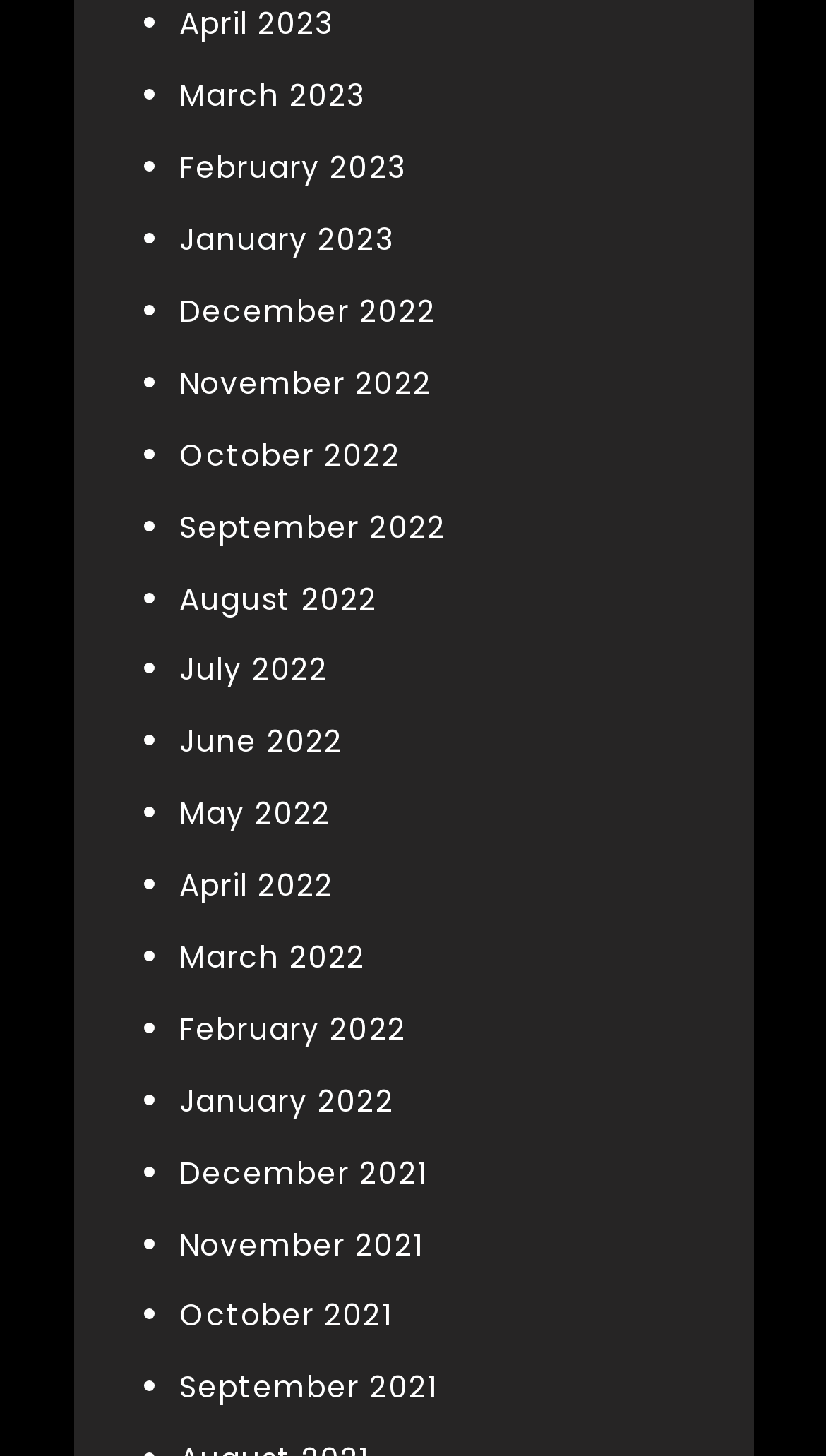Identify the bounding box coordinates for the region of the element that should be clicked to carry out the instruction: "View September 2021". The bounding box coordinates should be four float numbers between 0 and 1, i.e., [left, top, right, bottom].

[0.217, 0.938, 0.529, 0.968]